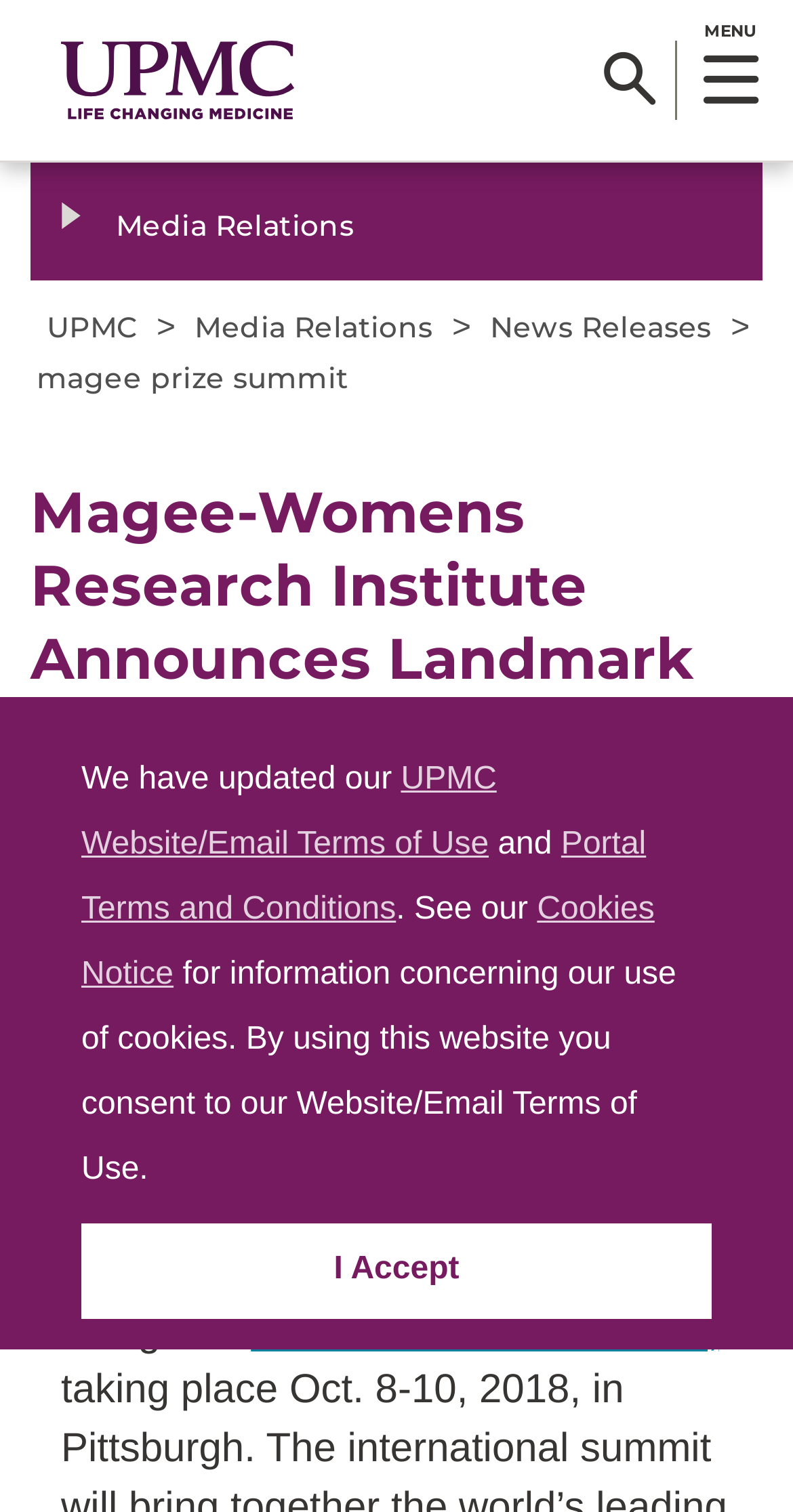What is the name of the event where the prize will be awarded?
Refer to the image and provide a concise answer in one word or phrase.

9-90 Research Summit